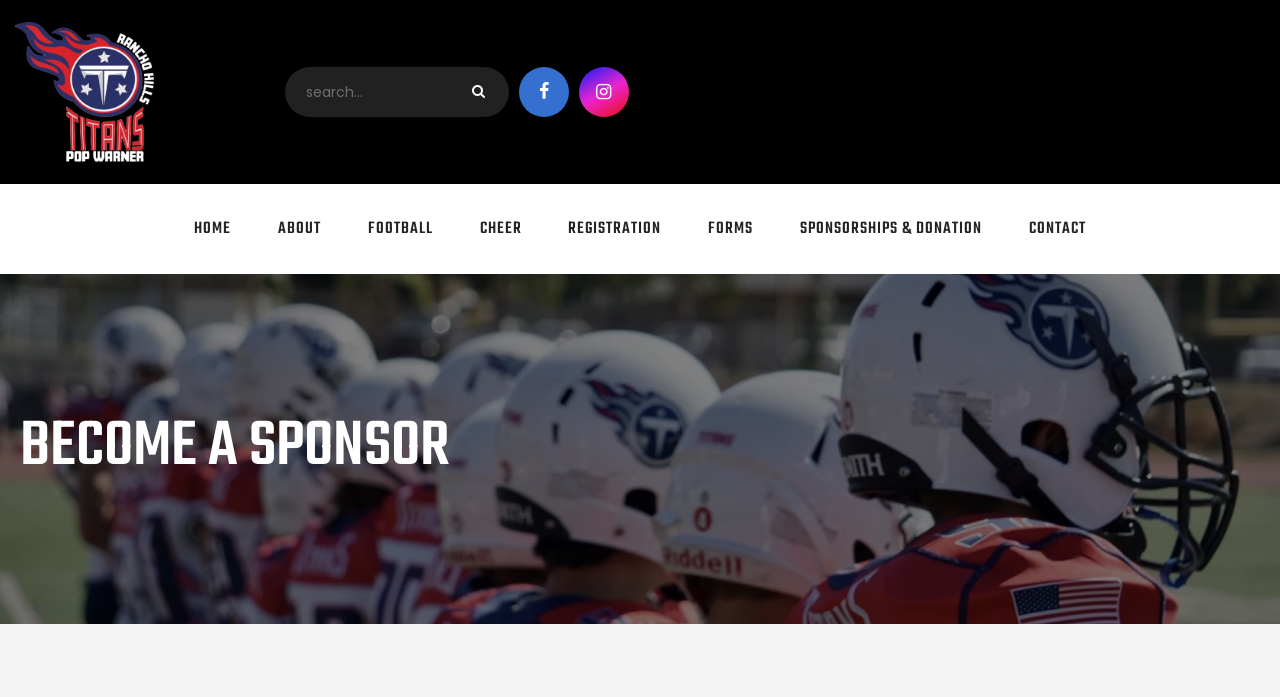Generate a comprehensive description of the webpage.

The webpage is about Titans Pop Warner, a youth football organization. At the top left, there is a logo of Titans Pop Warner, accompanied by a link to the organization's homepage. Next to the logo, there is a search bar with a magnifying glass icon on the right side. 

Below the search bar, there are several navigation links, including HOME, ABOUT, FOOTBALL, CHEER, REGISTRATION, FORMS, SPONSORSHIPS & DONATION, and CONTACT. These links are arranged horizontally and take up a significant portion of the page.

On the top right, there are two more links, one with a Facebook icon and another with a Twitter icon. Below these social media links, there is a horizontal menu with the same links as before, but with additional icons.

The main content of the page is headed by a large title, "BECOME A SPONSOR", which takes up most of the page's width. The title is centered and is likely the main focus of the page.

There is no prominent image on the page besides the logo of Titans Pop Warner at the top left. The overall layout is organized, with clear headings and concise text.